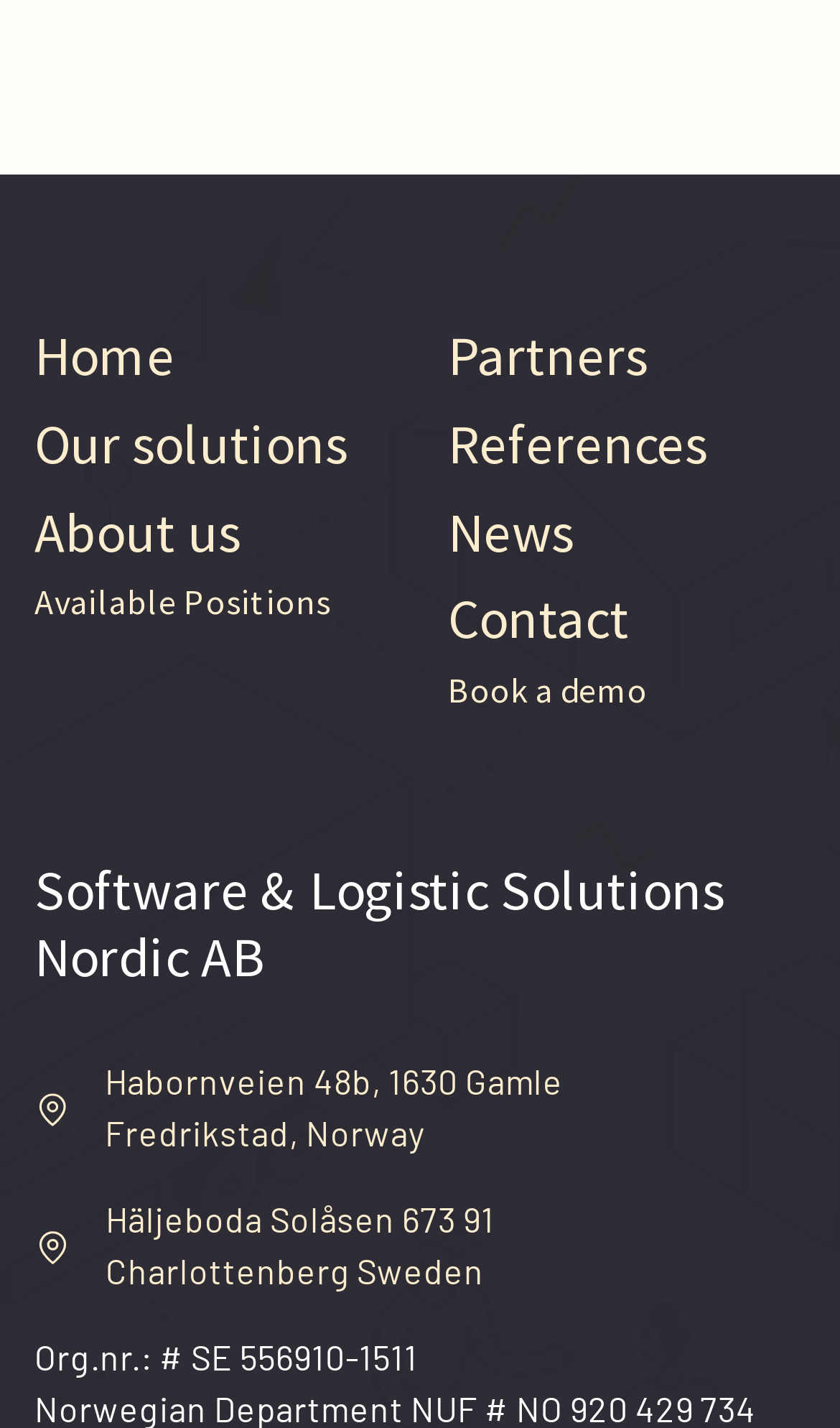Please identify the bounding box coordinates of the area I need to click to accomplish the following instruction: "View About us".

[0.041, 0.348, 0.286, 0.396]